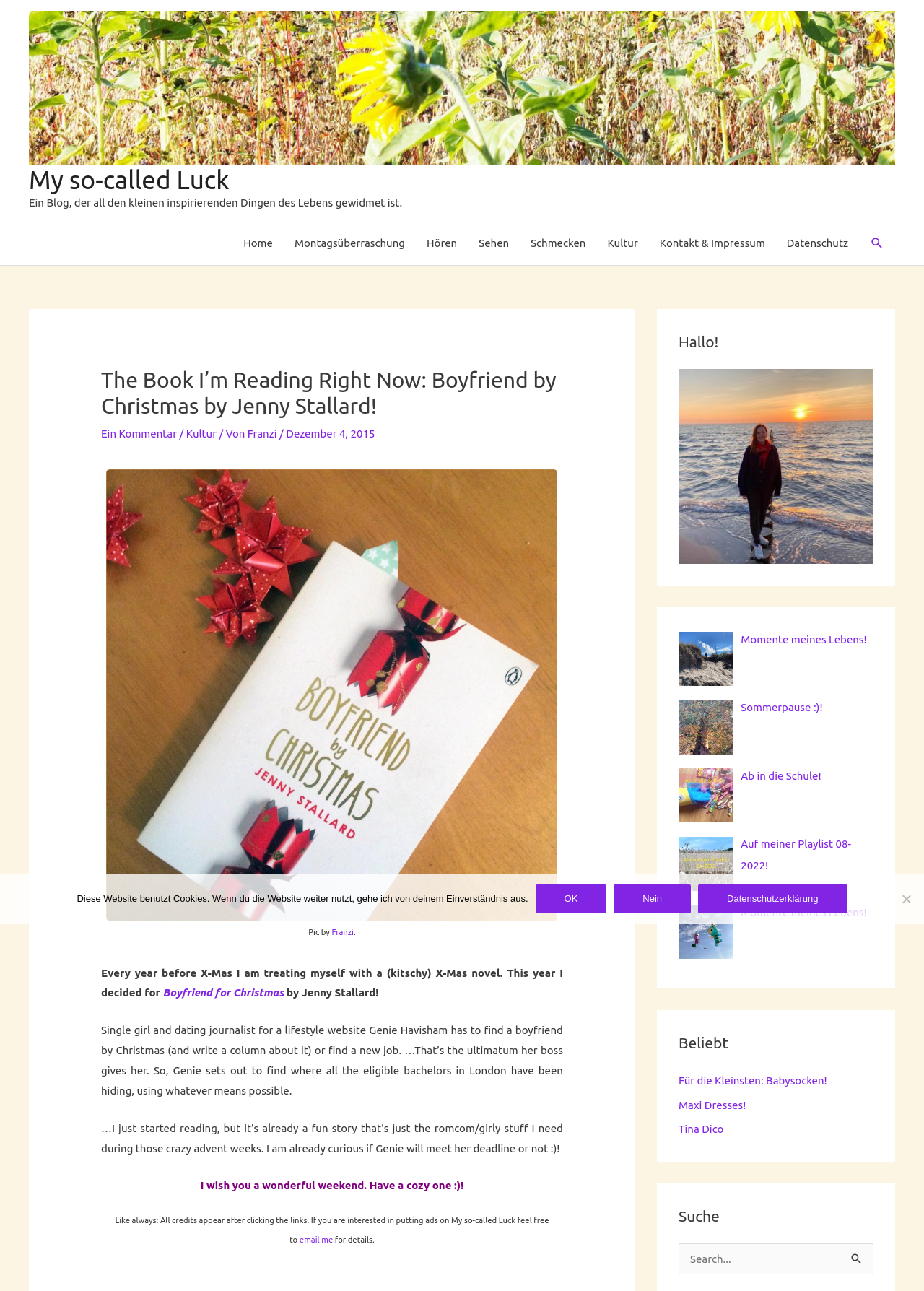Generate a detailed explanation of the webpage's features and information.

This webpage is a blog post titled "The Book I’m Reading Right Now: Boyfriend by Christmas by Jenny Stallard! – My so-called Luck". At the top, there is a header section with a link to the blog's homepage, "My so-called Luck", accompanied by an image. Below the header, there is a navigation menu with links to various sections of the blog, including "Home", "Montagsüberraschung", "Hören", "Sehen", "Schmecken", "Kultur", "Kontakt & Impressum", and "Datenschutz".

The main content of the blog post is divided into several sections. The first section is a brief introduction to the book, "Boyfriend by Christmas" by Jenny Stallard, with a link to the book's title and a description of the book's plot. Below the introduction, there is an image of the book cover.

The next section is a personal note from the blogger, discussing their annual tradition of reading a Christmas novel before the holiday season. The blogger mentions that they have just started reading "Boyfriend by Christmas" and are already enjoying it.

Following the personal note, there are several sections with links to other blog posts, including "Momente meines Lebens!", "Baumkrone Sommerpause :)", "Zuckertüte Ab in die Schule!", and "Coverbild Playlist 8-2022 (Kornfeld)". Each of these sections includes an image and a brief description of the corresponding blog post.

On the right-hand side of the page, there are several complementary sections, including a heading "Hallo!" with a link to an unknown destination, a section titled "Letzte Beiträge mit Vorschaubildern" with links to recent blog posts, and a section titled "Beliebt" with links to popular blog posts.

At the bottom of the page, there is a search bar with a search button, as well as a cookie notice dialog box with options to accept or decline cookies.

Overall, the webpage is a personal blog post discussing a Christmas novel, with links to other blog posts and sections, as well as a navigation menu and a search bar.